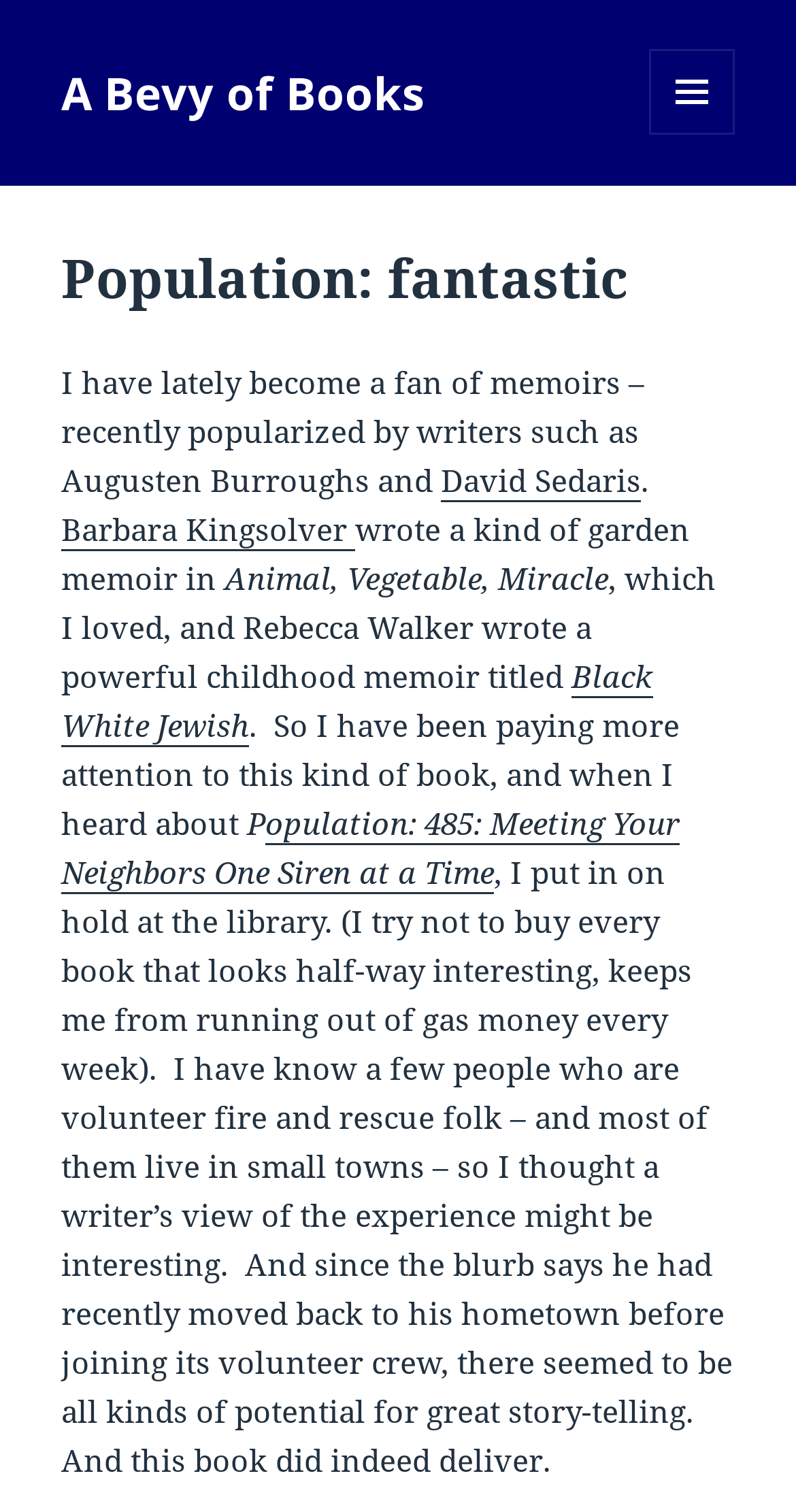Who wrote a kind of garden memoir?
Refer to the image and provide a concise answer in one word or phrase.

Barbara Kingsolver